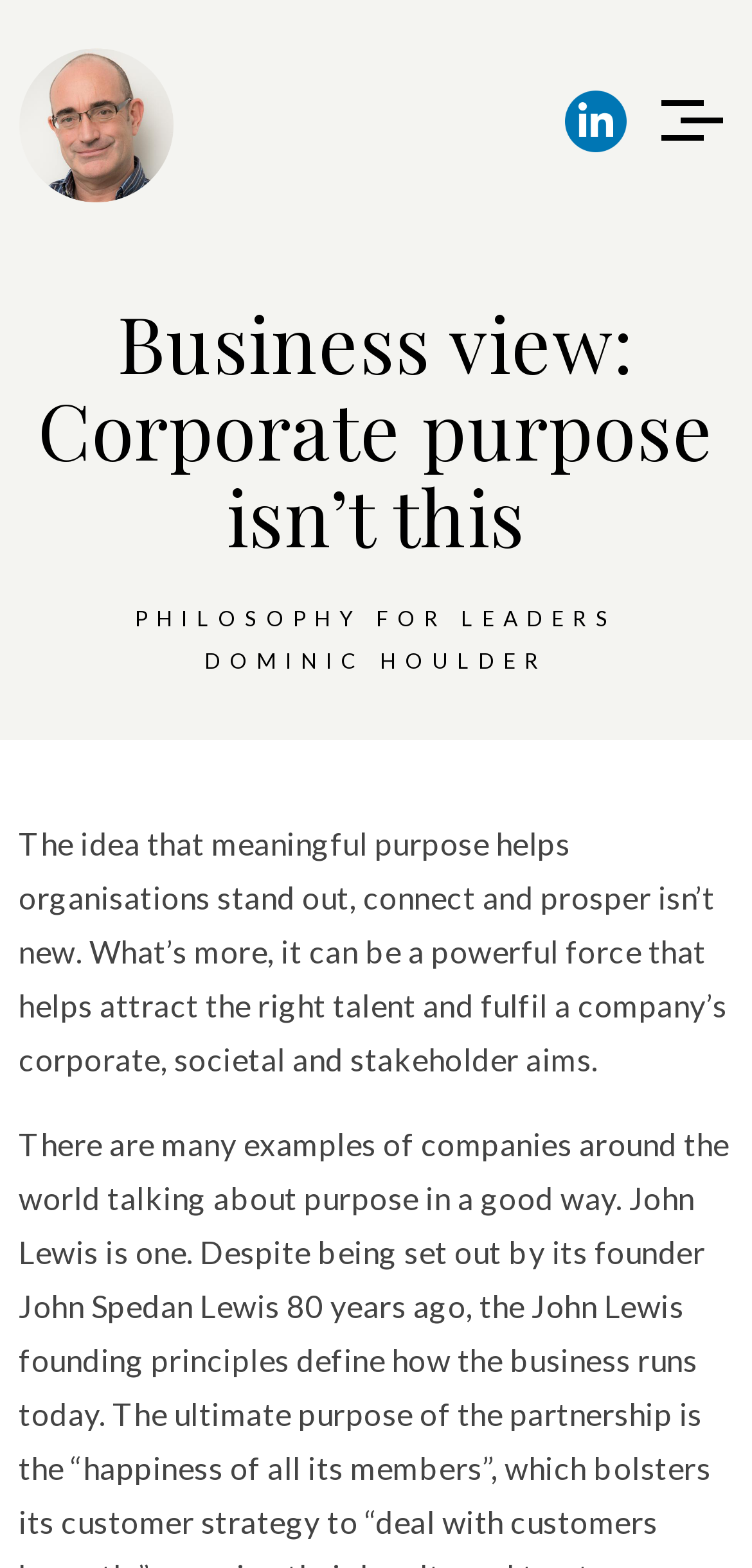Determine the bounding box for the UI element described here: "alt="LinkedIn"".

[0.752, 0.058, 0.834, 0.107]